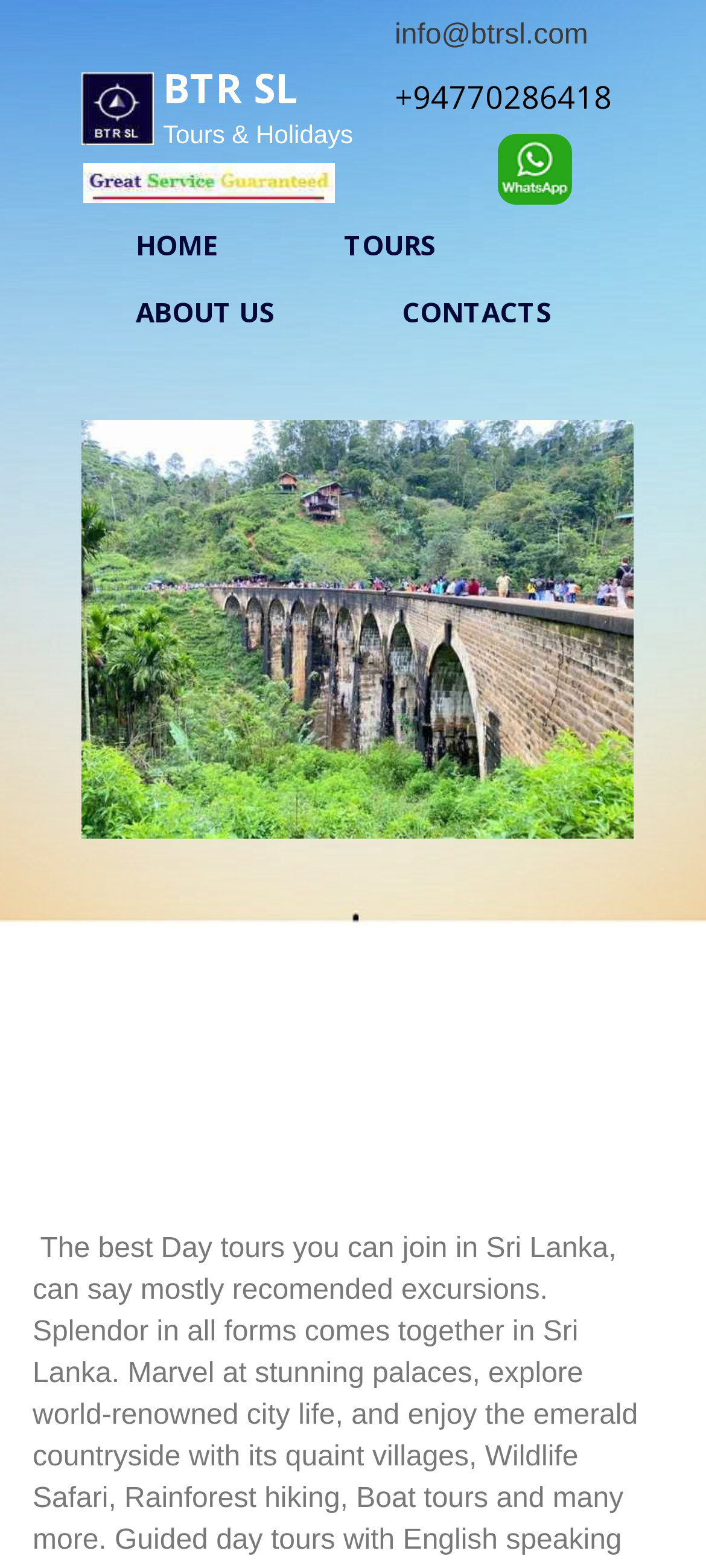Based on the element description Contacts, identify the bounding box of the UI element in the given webpage screenshot. The coordinates should be in the format (top-left x, top-left y, bottom-right x, bottom-right y) and must be between 0 and 1.

[0.518, 0.178, 0.833, 0.221]